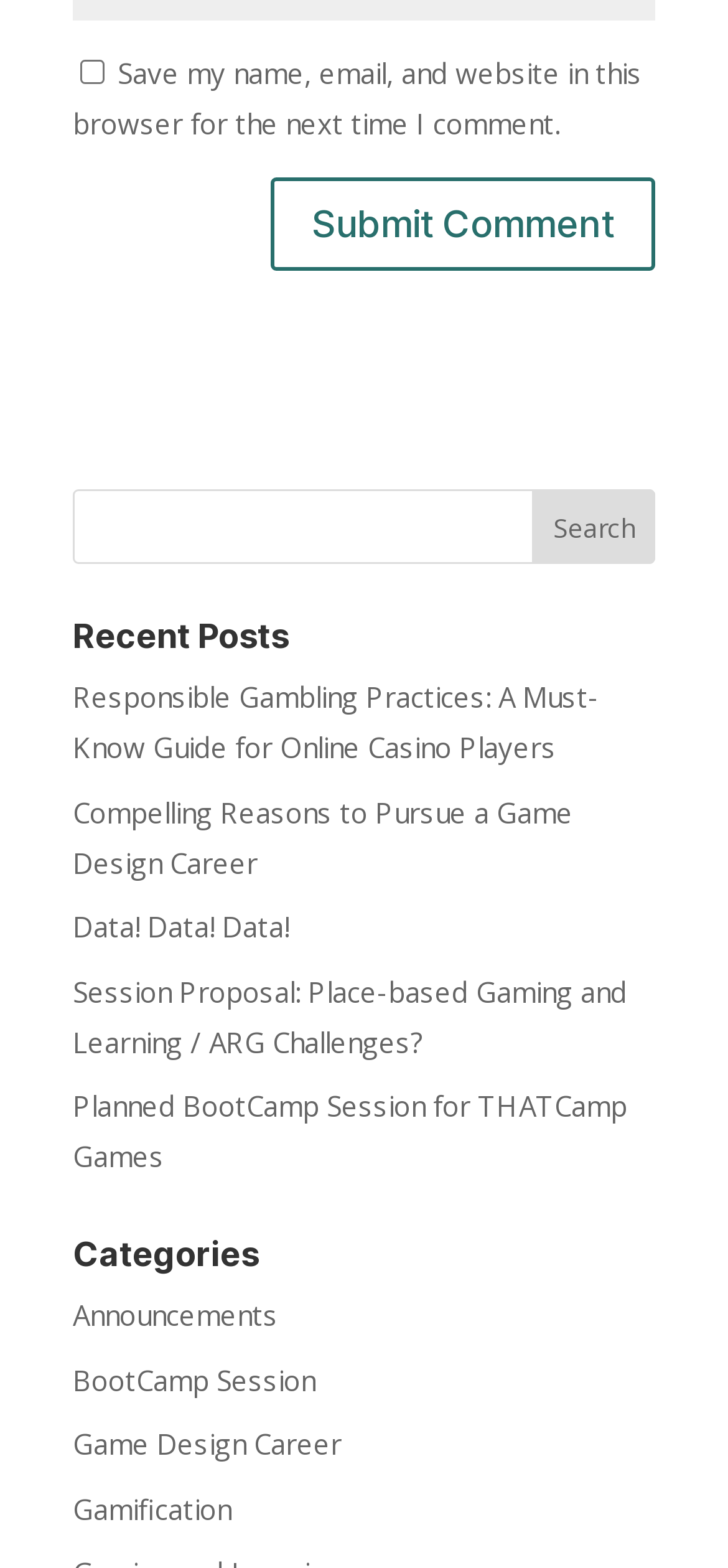Provide a single word or phrase answer to the question: 
What is the last category listed?

Gamification